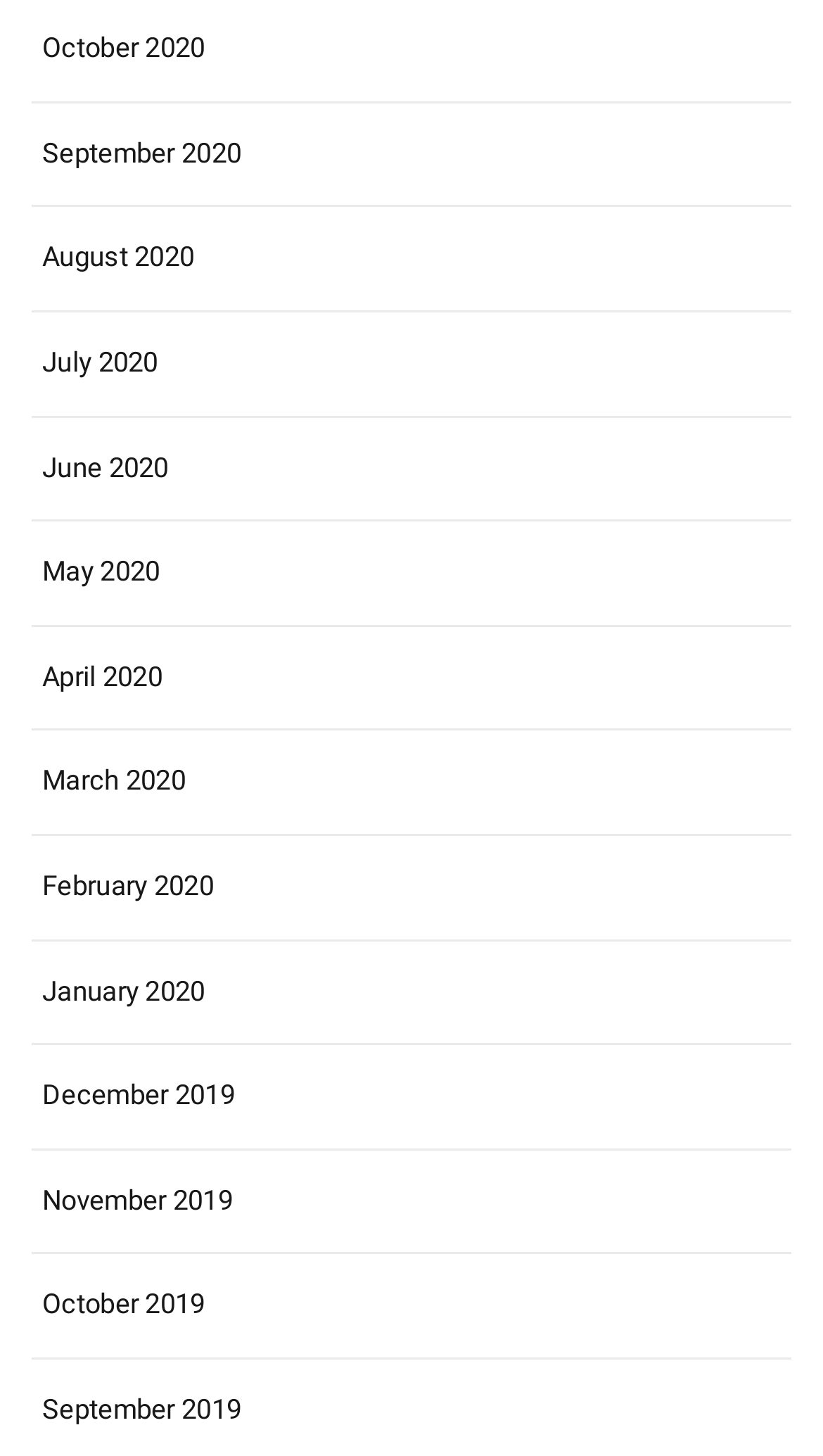What is the earliest month listed?
Based on the image, please offer an in-depth response to the question.

By examining the list of links, I found that the earliest month listed is November 2019, which is located at the bottom of the list.